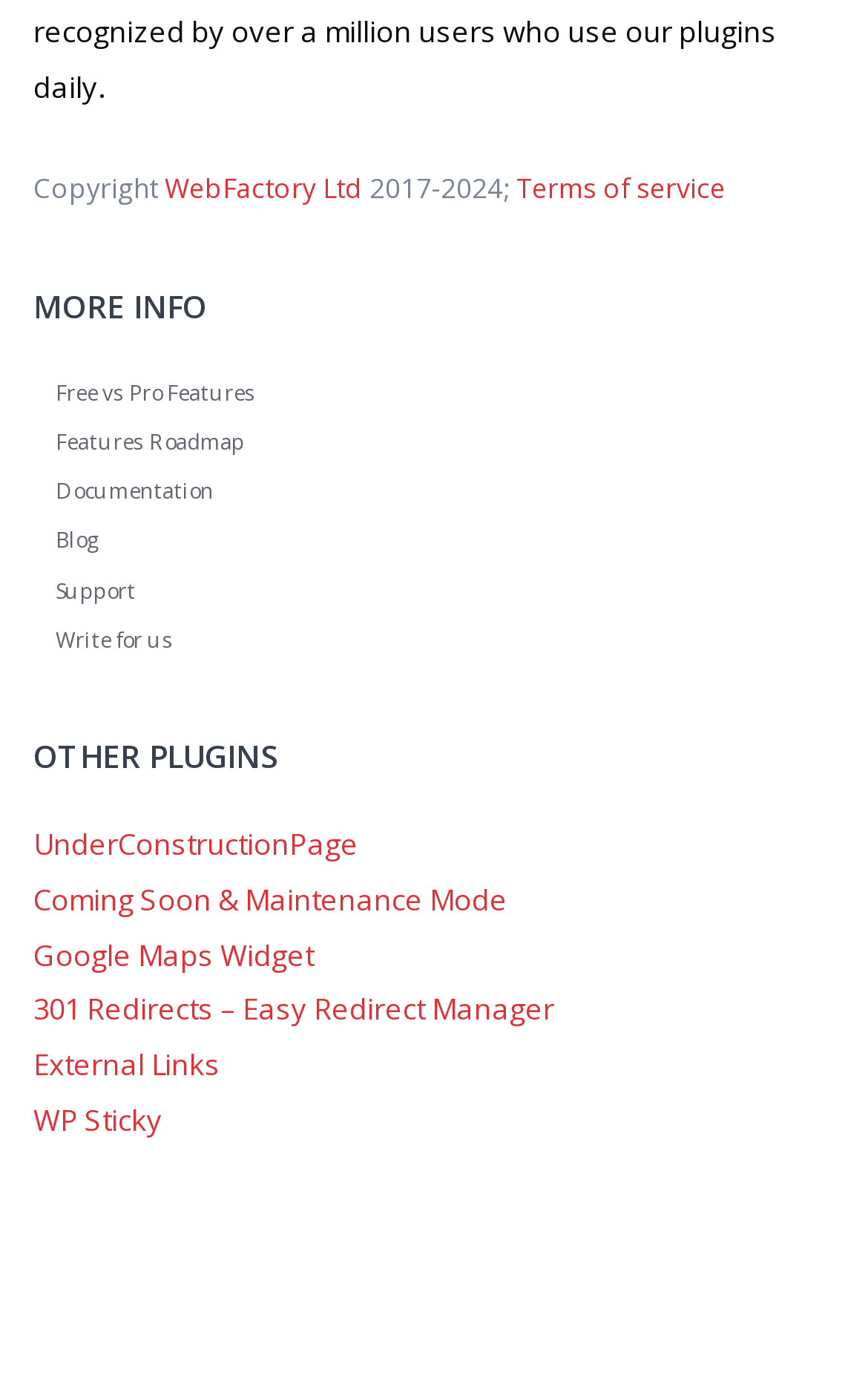Pinpoint the bounding box coordinates of the area that should be clicked to complete the following instruction: "Check the features roadmap". The coordinates must be given as four float numbers between 0 and 1, i.e., [left, top, right, bottom].

[0.064, 0.299, 0.936, 0.335]